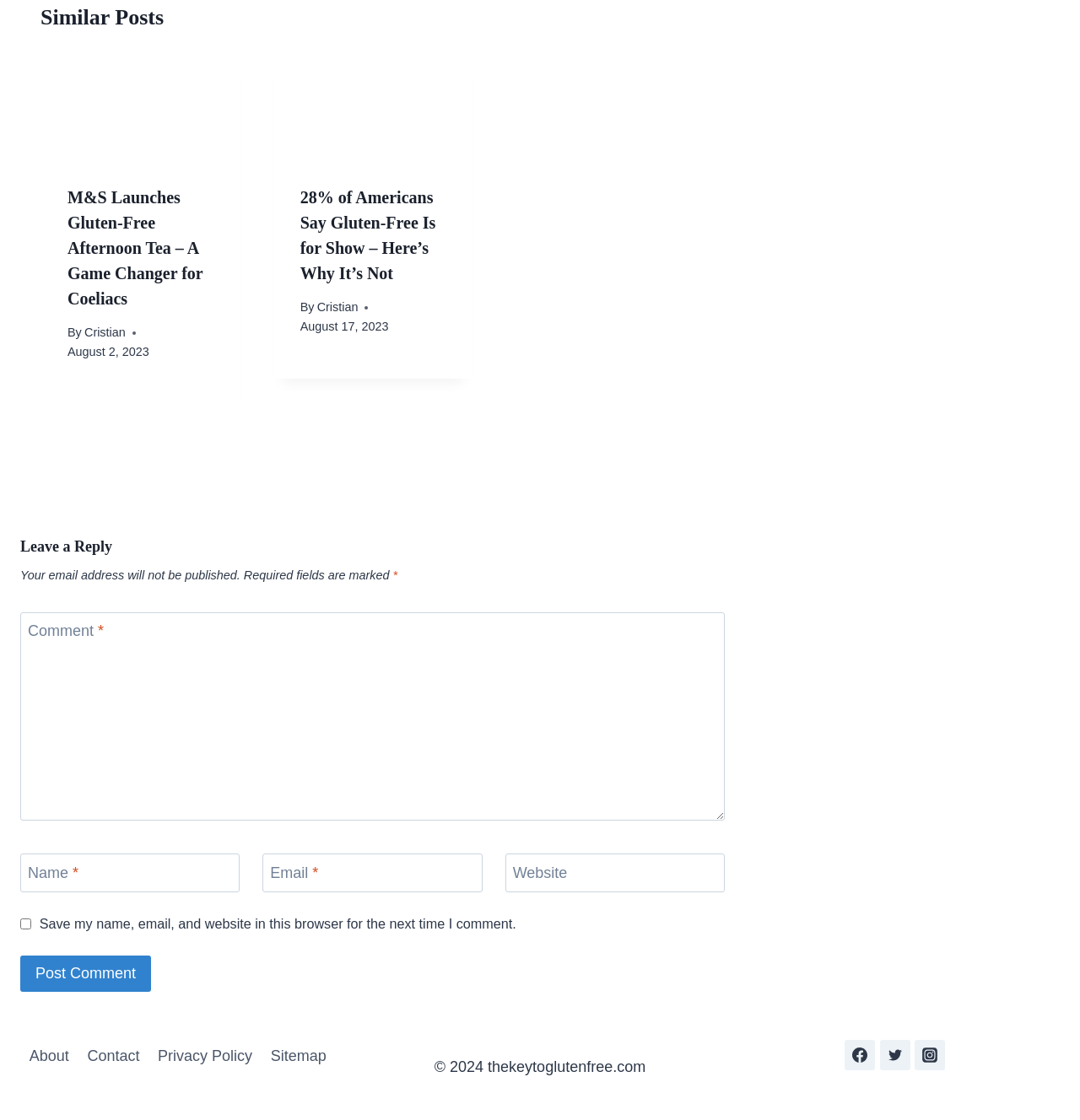Predict the bounding box coordinates of the UI element that matches this description: "name="submit" value="Post Comment"". The coordinates should be in the format [left, top, right, bottom] with each value between 0 and 1.

[0.019, 0.853, 0.14, 0.885]